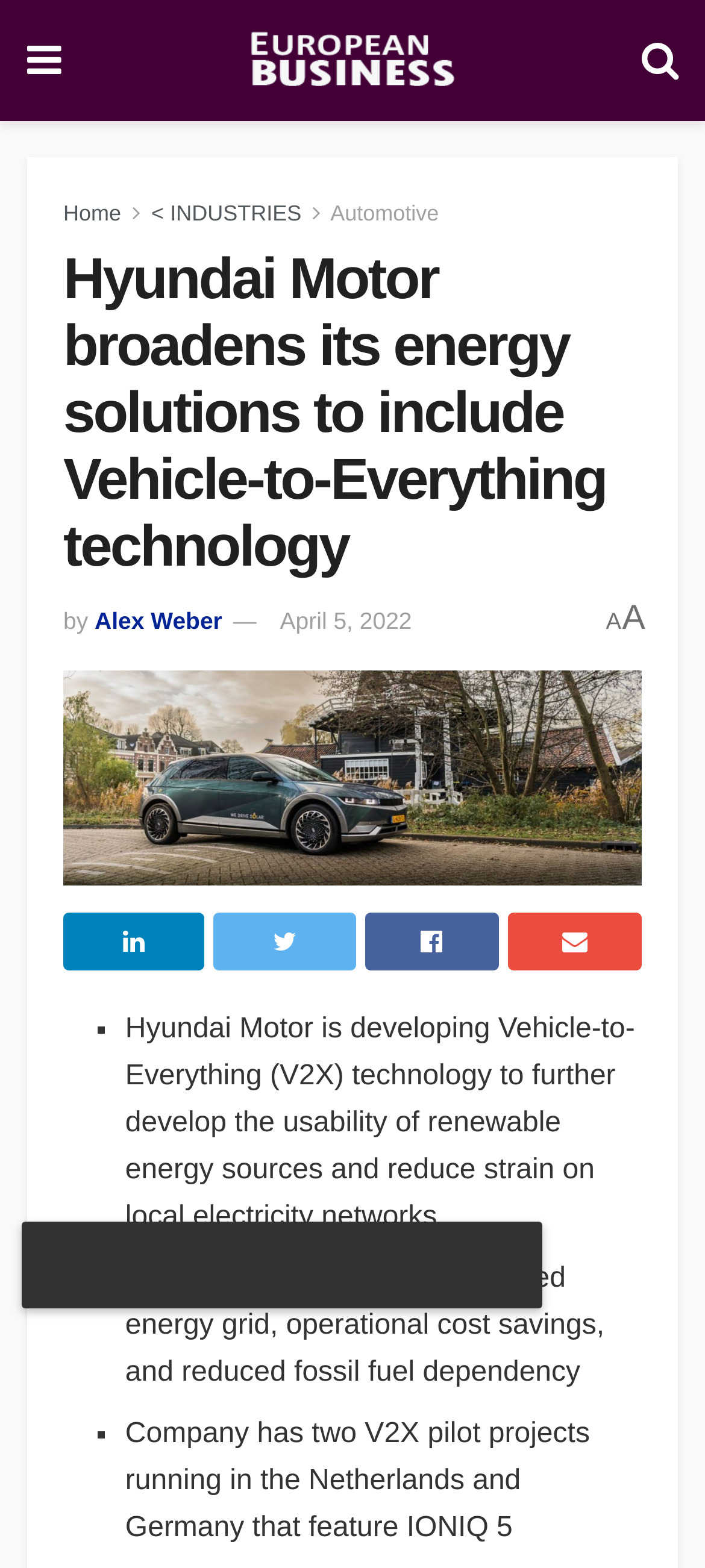Find and specify the bounding box coordinates that correspond to the clickable region for the instruction: "visit NTMV website".

None